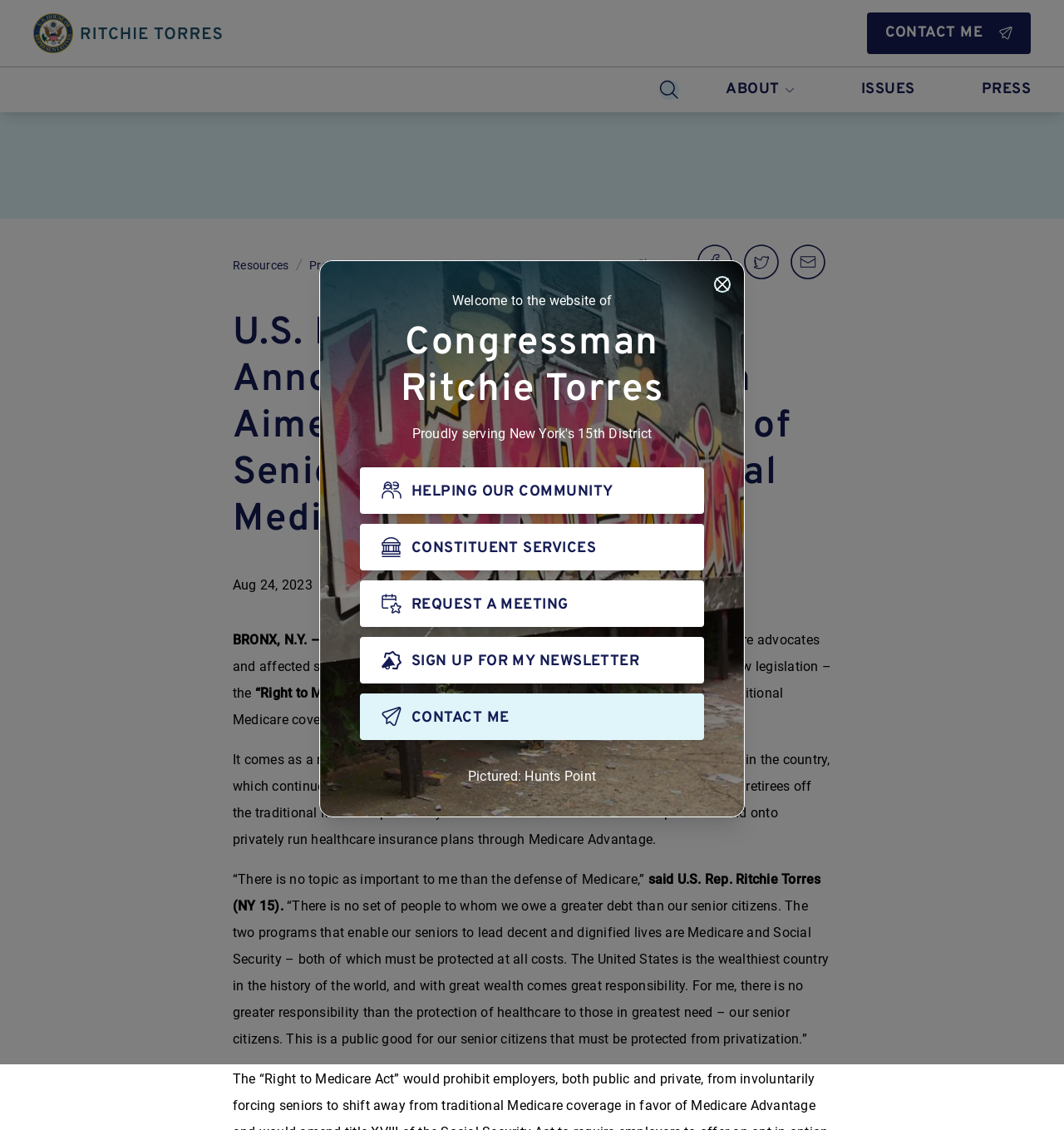Respond to the question below with a single word or phrase:
What is the name of the congressman?

Ritchie Torres